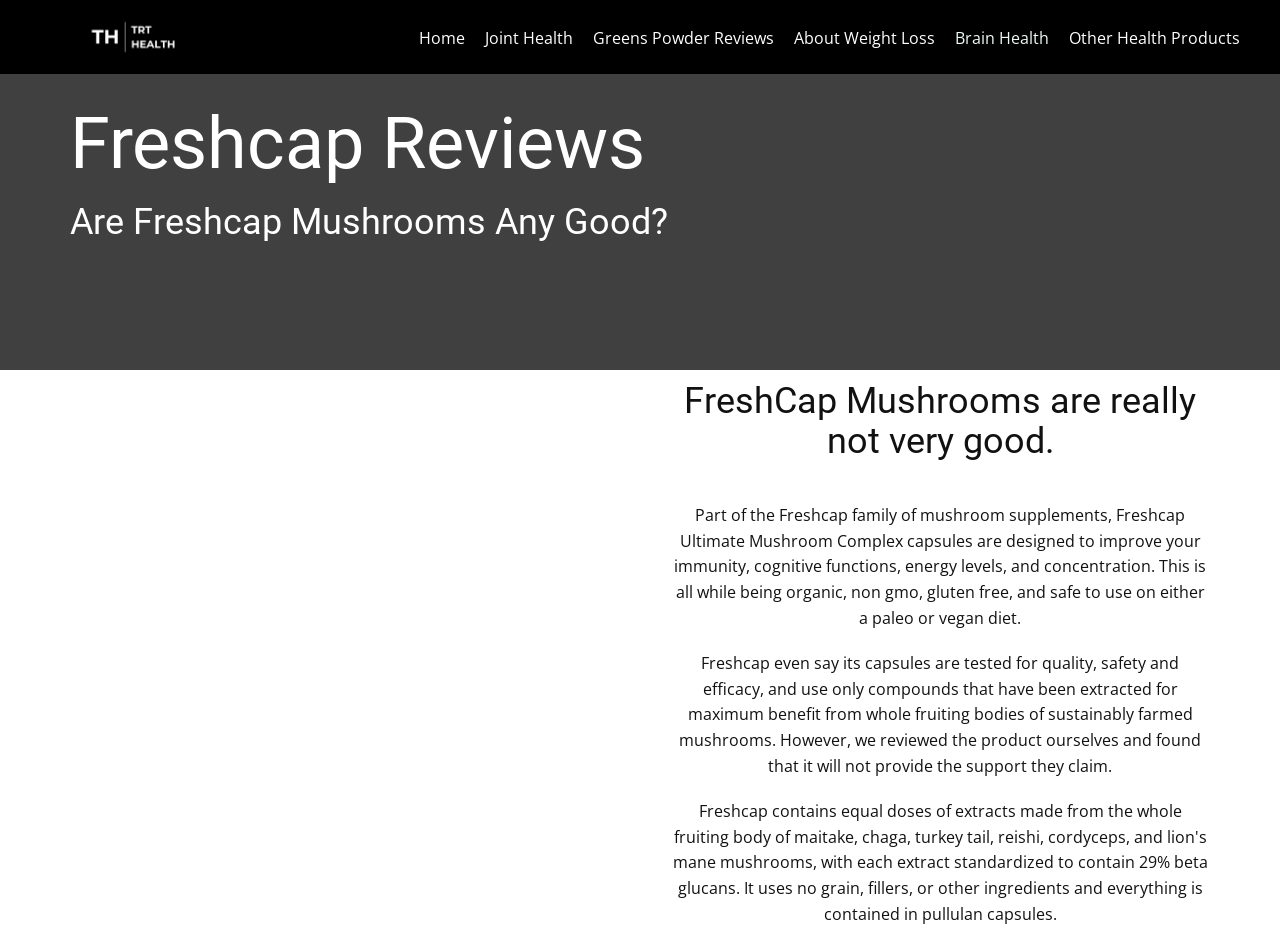What is the verdict of the reviewer on Freshcap Mushrooms?
Based on the content of the image, thoroughly explain and answer the question.

Based on the heading element with the text 'FreshCap Mushrooms are really not very good.', I can conclude that the reviewer's verdict on Freshcap Mushrooms is that they are not very good.